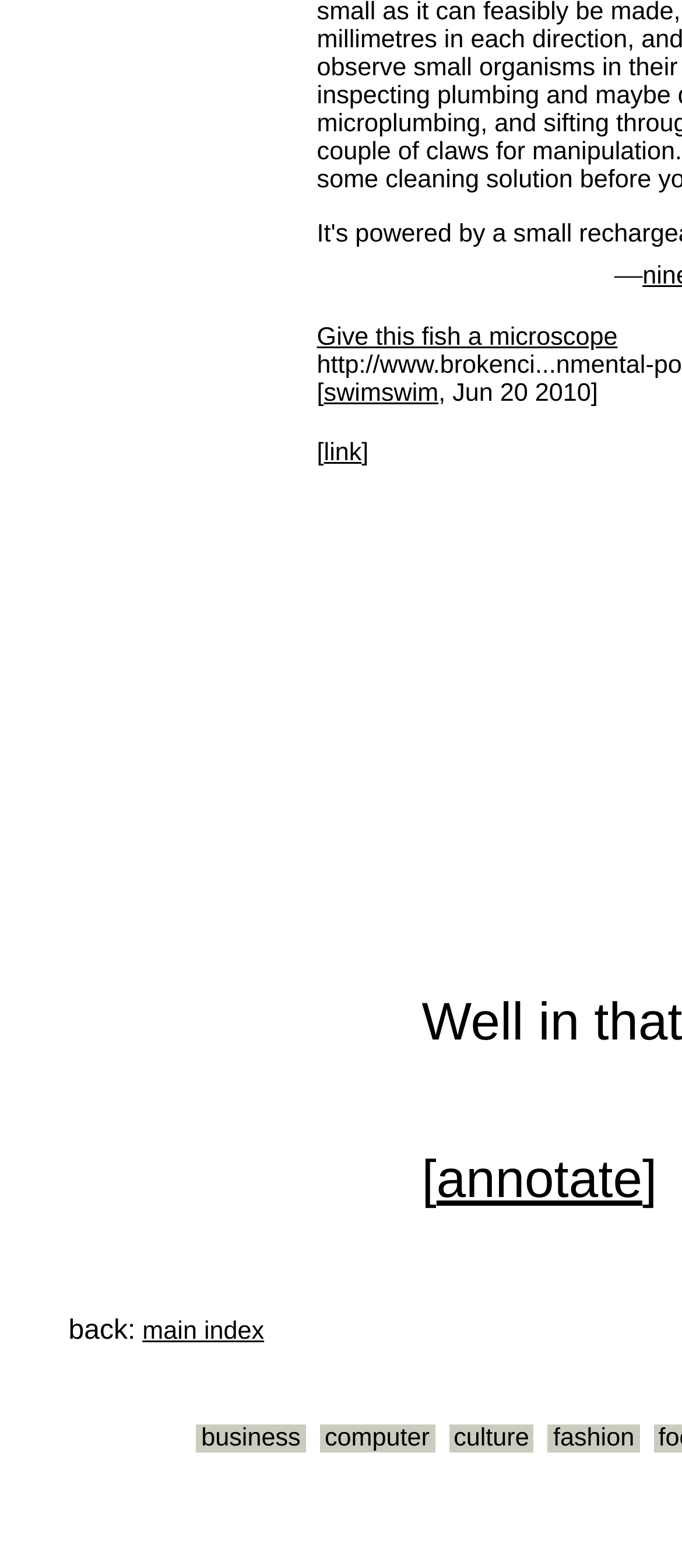Find the bounding box coordinates of the clickable area required to complete the following action: "Click on 'Give this fish a microscope'".

[0.465, 0.206, 0.905, 0.224]